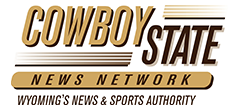Kindly respond to the following question with a single word or a brief phrase: 
What region does the network serve?

Wyoming